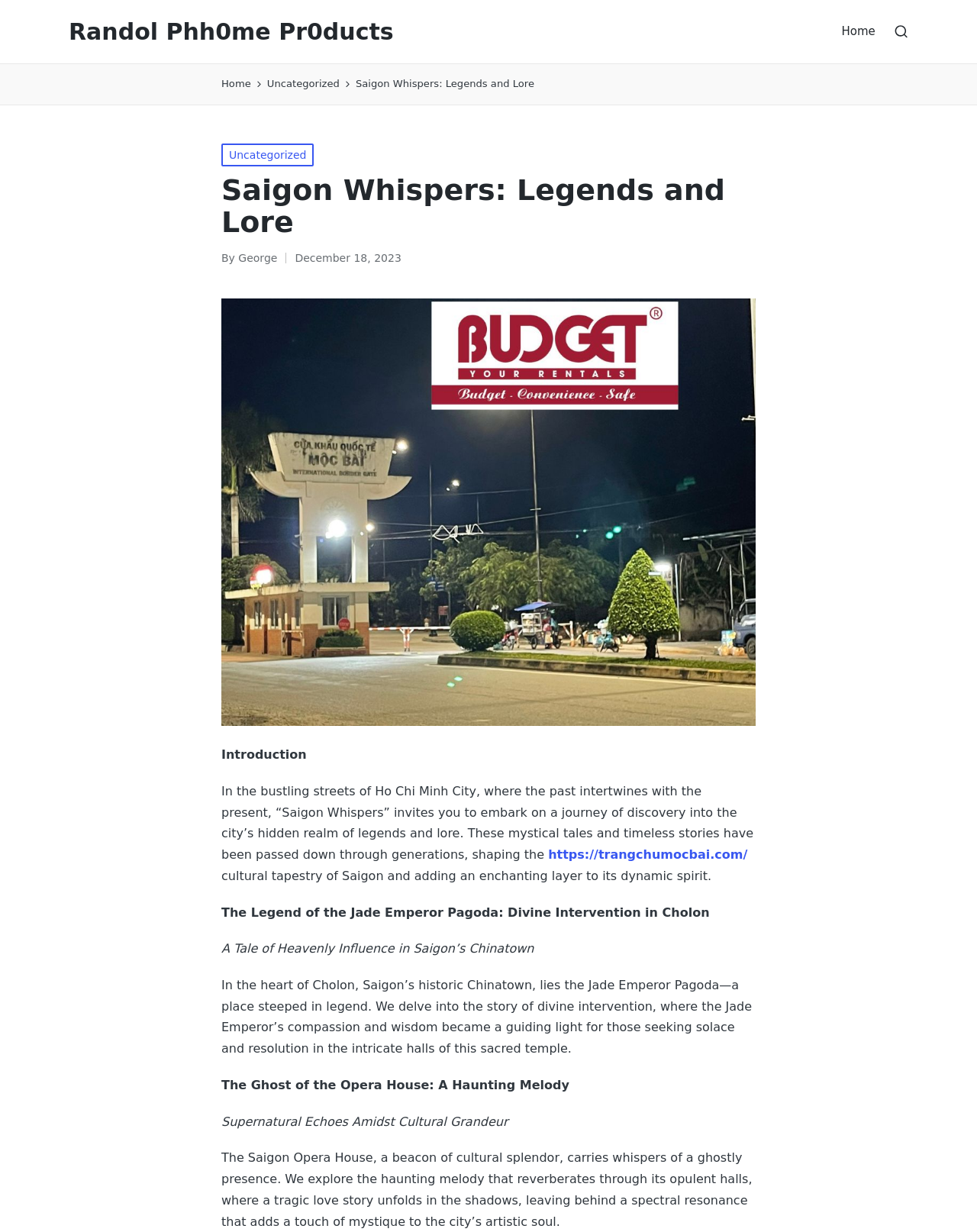Indicate the bounding box coordinates of the element that must be clicked to execute the instruction: "Read the 'Saigon Whispers: Legends and Lore' article". The coordinates should be given as four float numbers between 0 and 1, i.e., [left, top, right, bottom].

[0.364, 0.063, 0.547, 0.072]